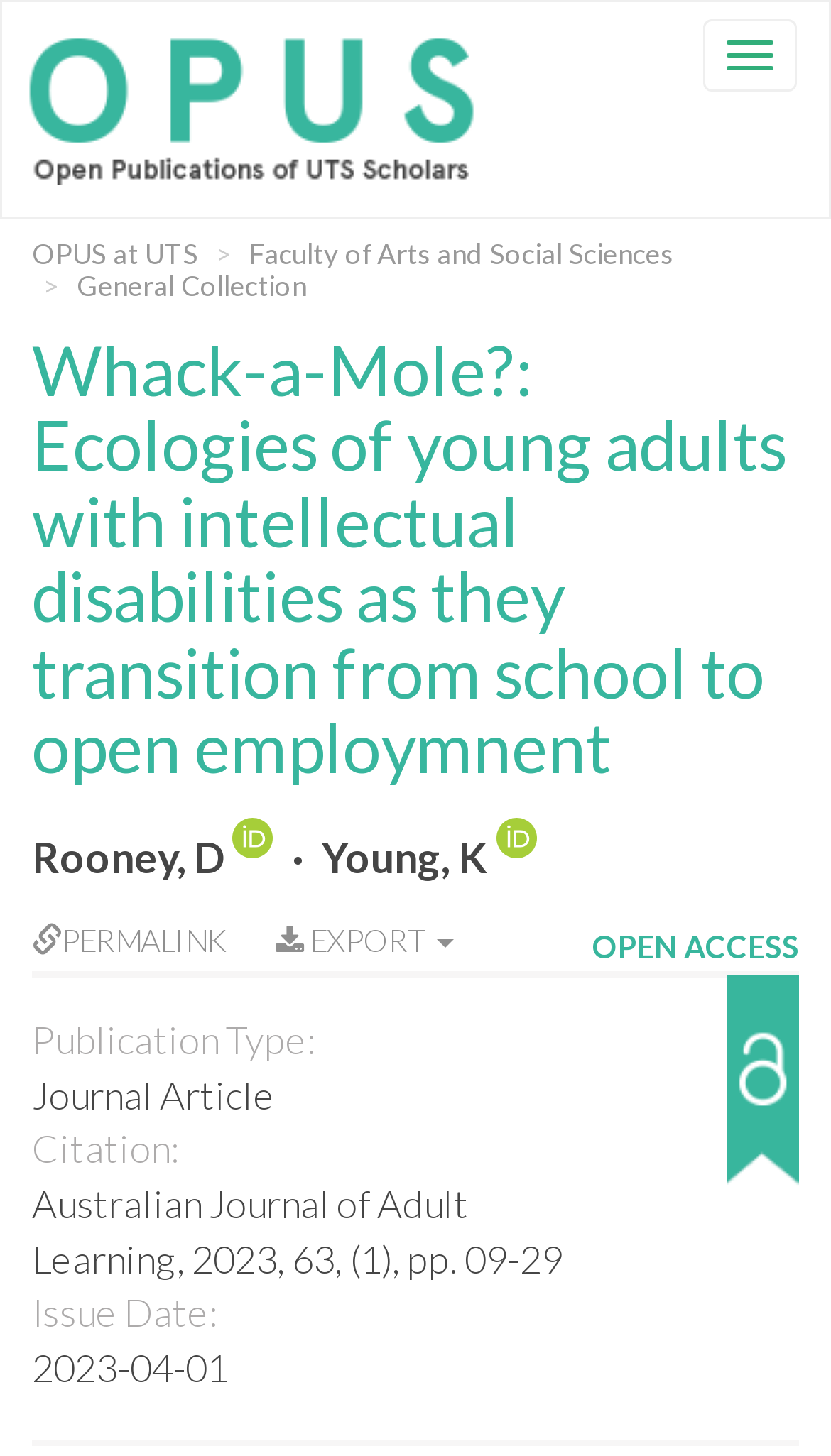Generate a thorough description of the webpage.

This webpage appears to be a publication page on the Open Publications of UTS Scholars platform. At the top left, there is a logo and a link to "OPUS at UTS" and another link to "Faculty of Arts and Social Sciences". Below these links, there is a heading that reads "Whack-a-Mole?: Ecologies of young adults with intellectual disabilities as they transition from school to open employment".

On the right side of the heading, there are links to the authors' names, "Rooney, D" and "Young, K", each accompanied by an ORCID badge image. Below the authors' information, there are links to "PERMALINK" and "EXPORT".

The main content of the page is a description list that provides details about the publication. The list includes terms such as "Publication Type:", "Citation:", "Issue Date:", each followed by a corresponding detail. The publication type is a "Journal Article", the citation is "Australian Journal of Adult Learning, 2023, 63, (1), pp. 09-29", and the issue date is "2023-04-01".

At the bottom right of the page, there is a prominent button labeled "OPEN ACCESS".